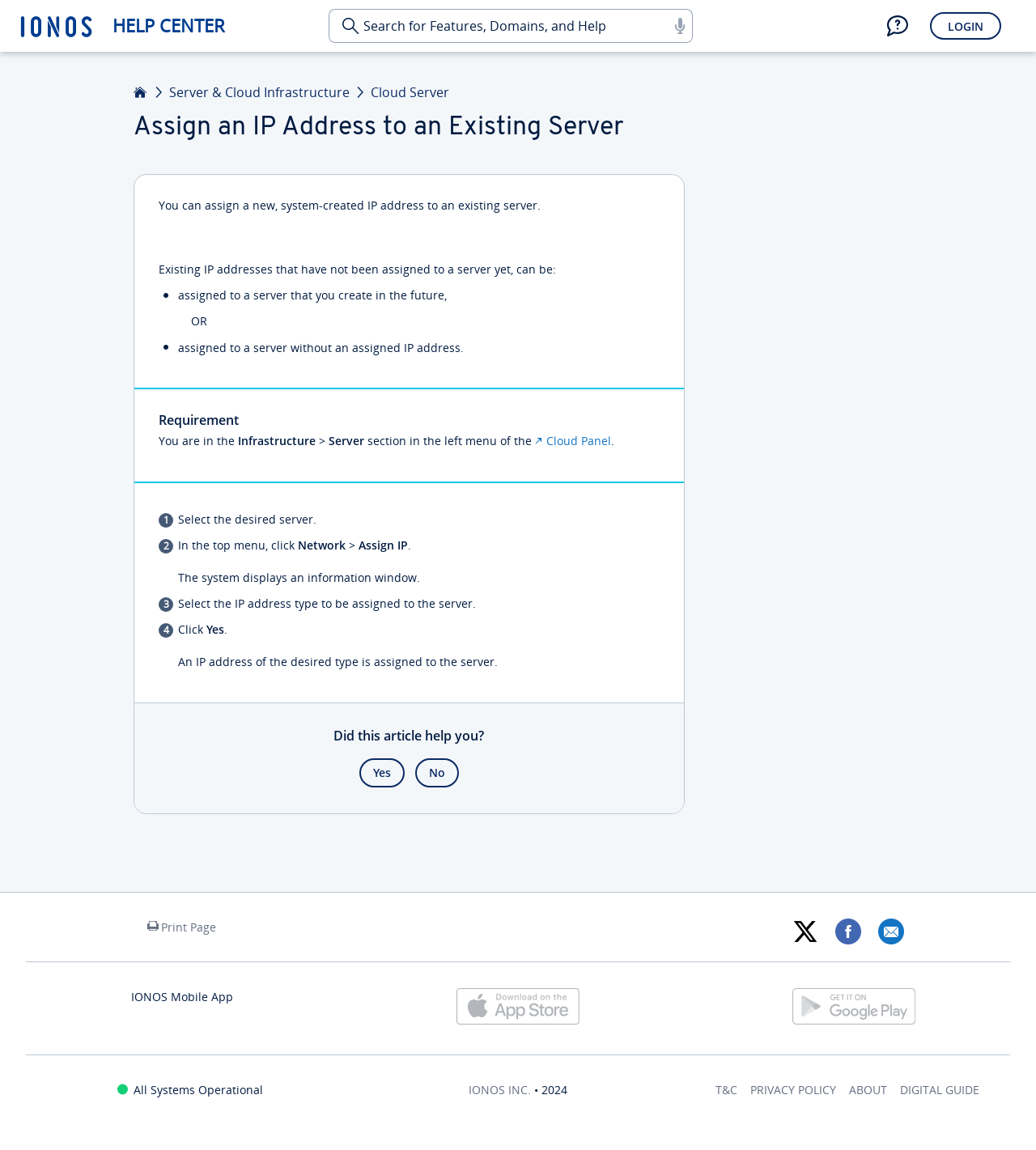From the details in the image, provide a thorough response to the question: What happens after clicking 'Yes'?

After clicking 'Yes', the system assigns an IP address of the desired type to the server, as described in the webpage's instructions.